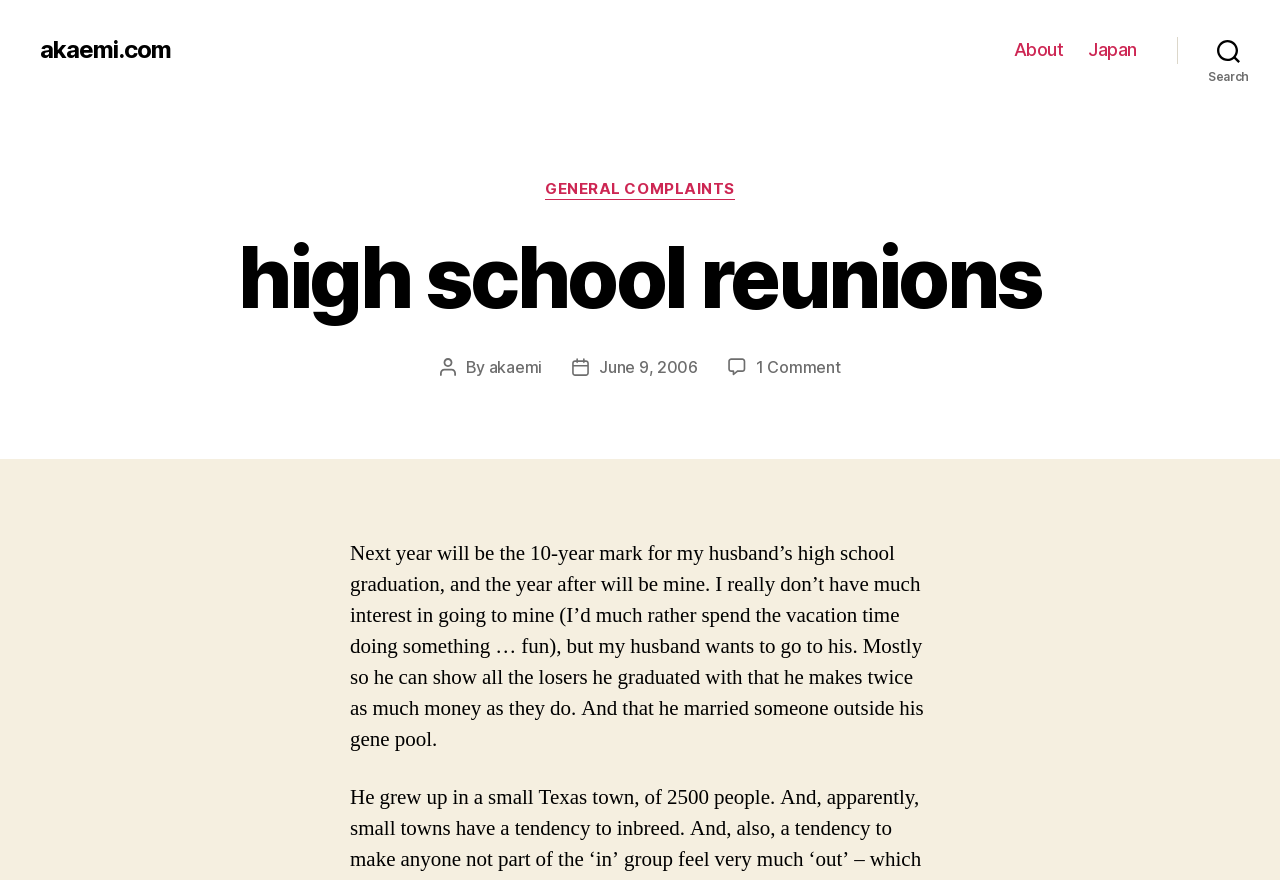Kindly determine the bounding box coordinates for the clickable area to achieve the given instruction: "go to about page".

[0.792, 0.045, 0.831, 0.069]